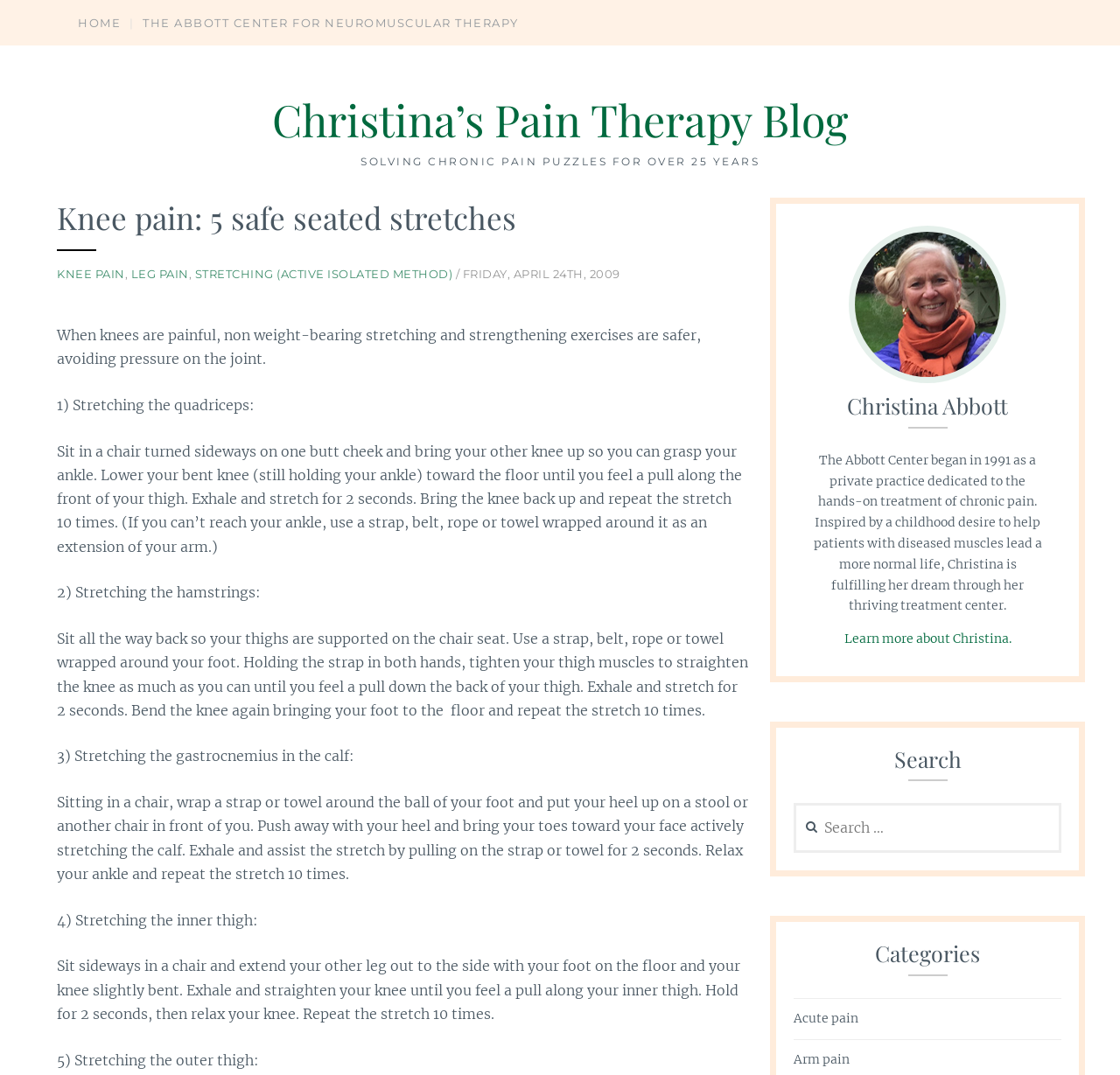Find the bounding box coordinates of the element I should click to carry out the following instruction: "Search for:".

[0.709, 0.747, 0.948, 0.794]